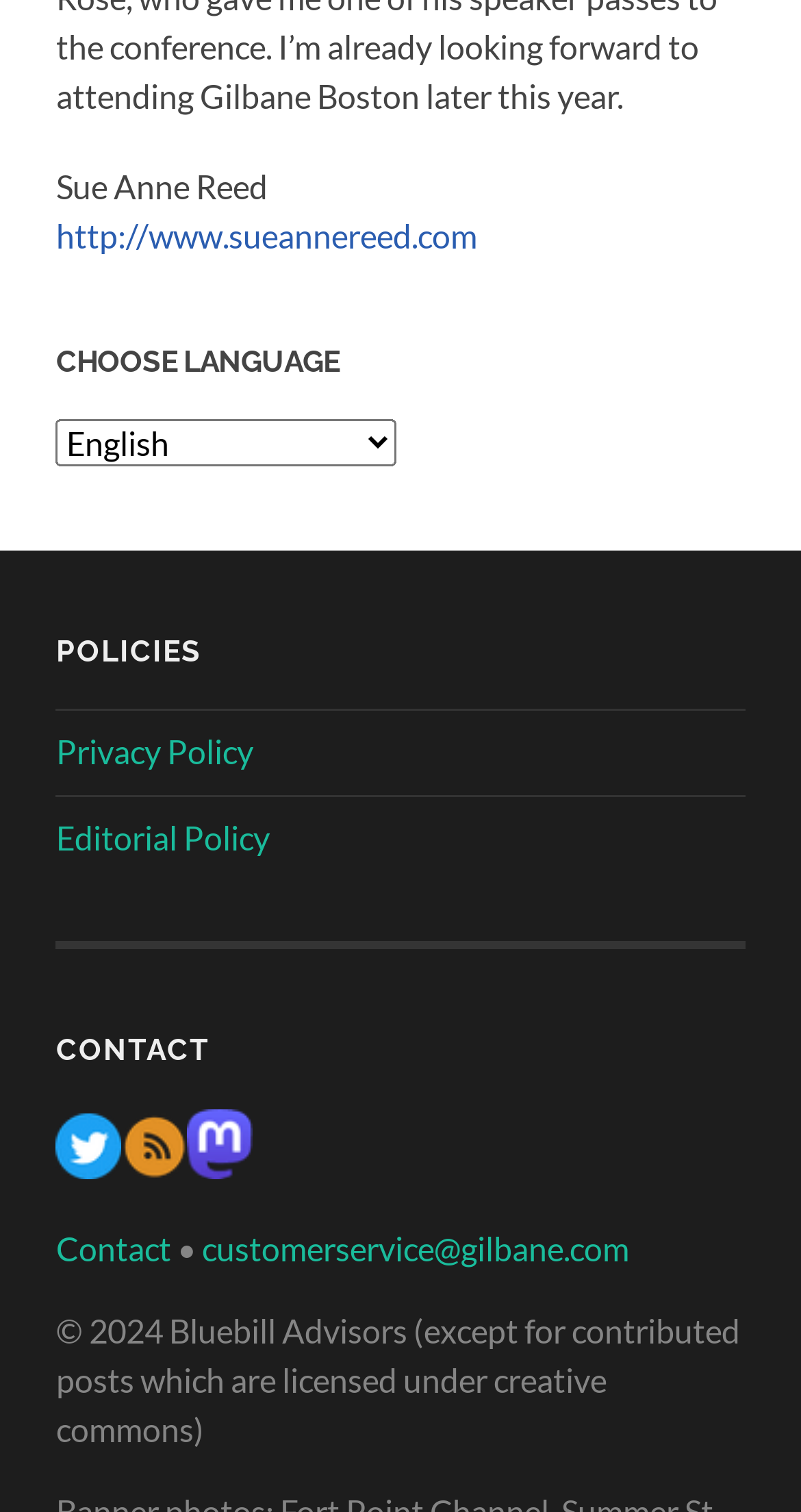How many social media links are available?
Examine the image and give a concise answer in one word or a short phrase.

3